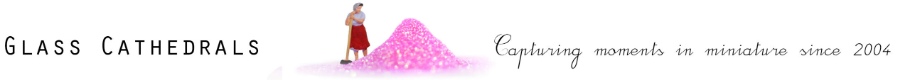Generate a comprehensive description of the image.

The image at the top of the webpage showcases the distinctive branding for "Lisa Swerling's Glass Cathedrals." It features the title "GLASS CATHEDRALS" in an elegant, prominent font, emphasizing the artistic nature of the brand. Accompanying the title is a whimsical illustration of a figure, depicted in a thoughtful pose, standing beside a mound of pink, sparkling glass pieces, symbolizing craftsmanship and creativity. Below the title, a cursive tagline reads "Capturing moments in miniature since 2004," highlighting the brand's dedication to miniature artistry and design. This image encapsulates the essence of the brand, setting a creative tone for visitors seeking unique glass art, particularly delicate flower boxes inspired by Frida Kahlo.